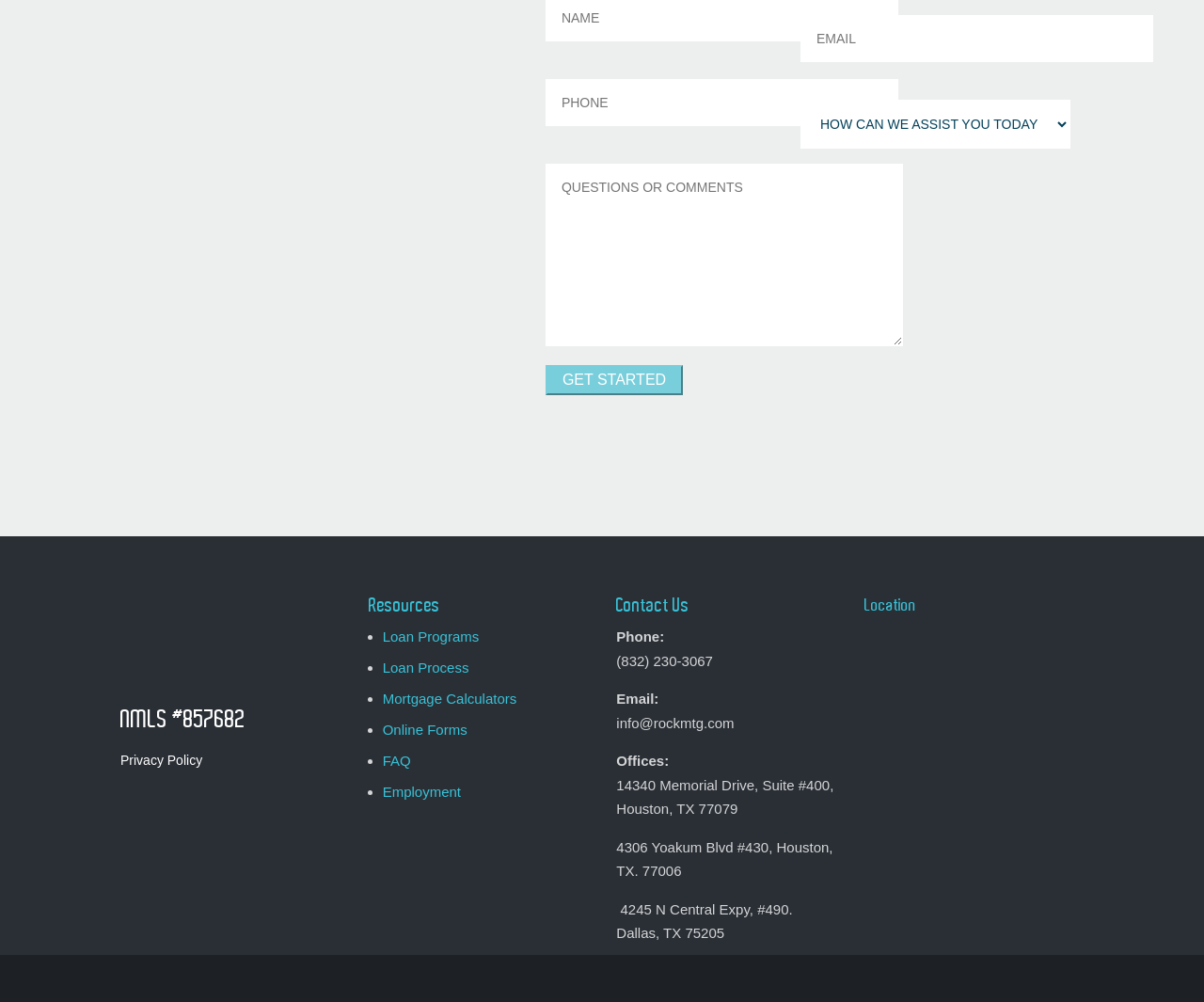Identify and provide the bounding box for the element described by: "Online Forms".

[0.318, 0.721, 0.388, 0.737]